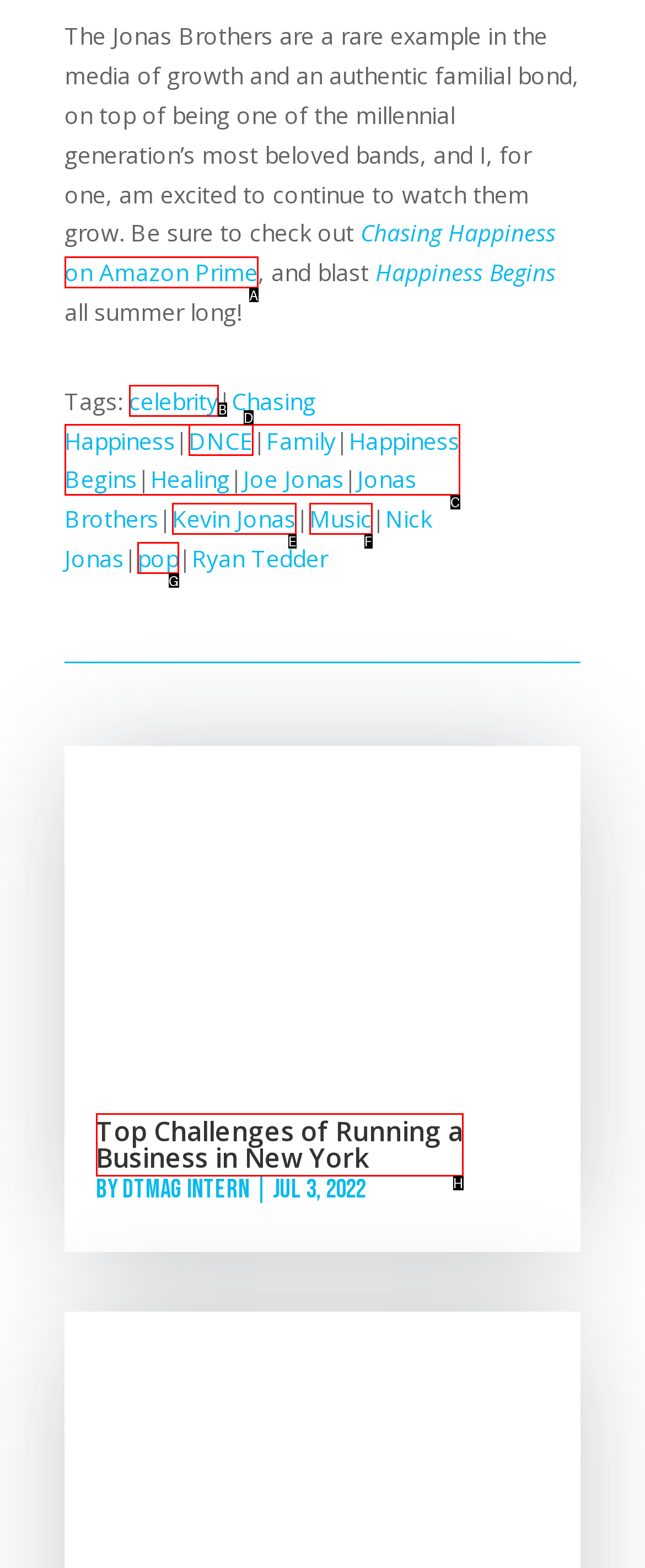Assess the description: 0800 980 9767 and select the option that matches. Provide the letter of the chosen option directly from the given choices.

None